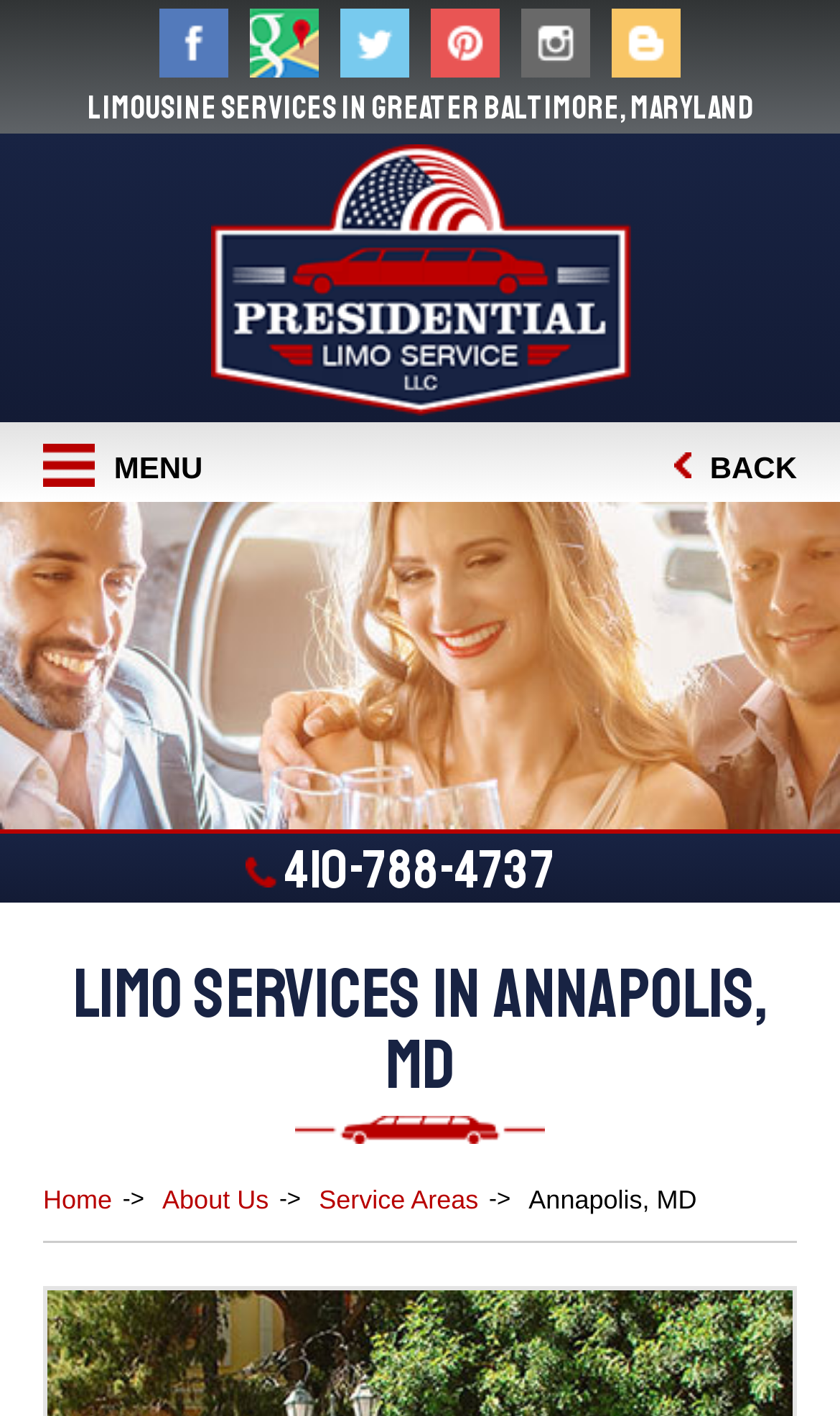Answer succinctly with a single word or phrase:
What is the main service offered by the company?

Limo services